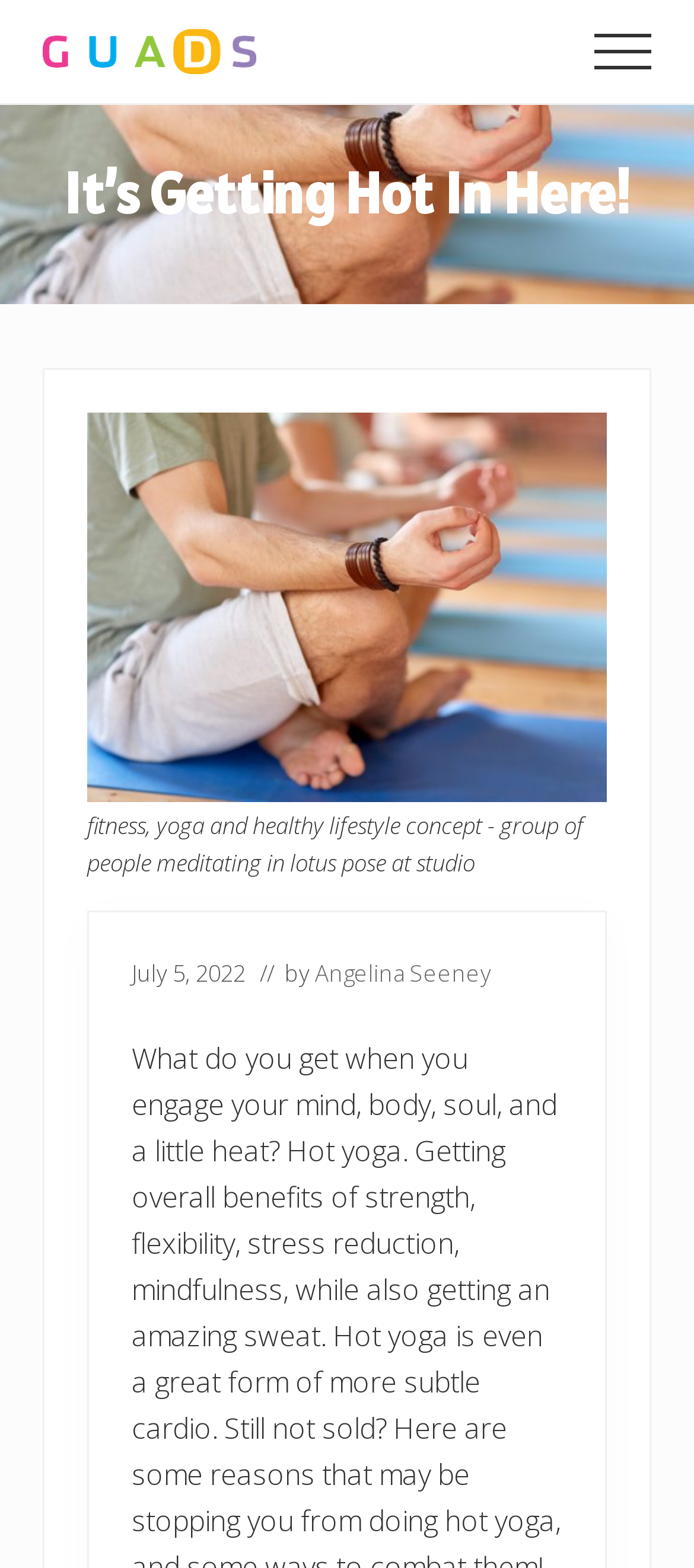What is the text on the top-left link?
Please look at the screenshot and answer in one word or a short phrase.

Menu